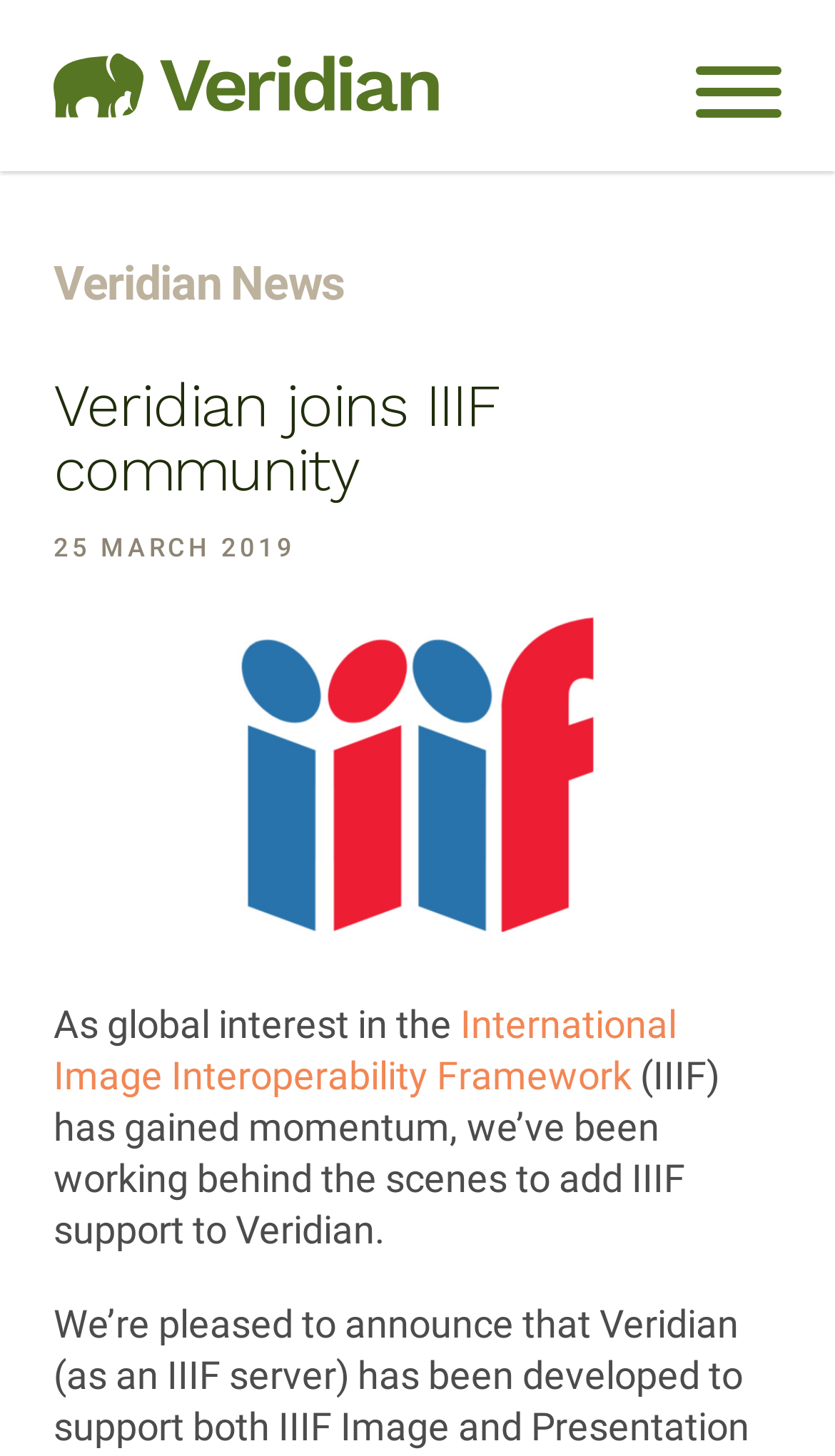Based on the element description, predict the bounding box coordinates (top-left x, top-left y, bottom-right x, bottom-right y) for the UI element in the screenshot: International Image Interoperability Framework

[0.064, 0.688, 0.81, 0.754]